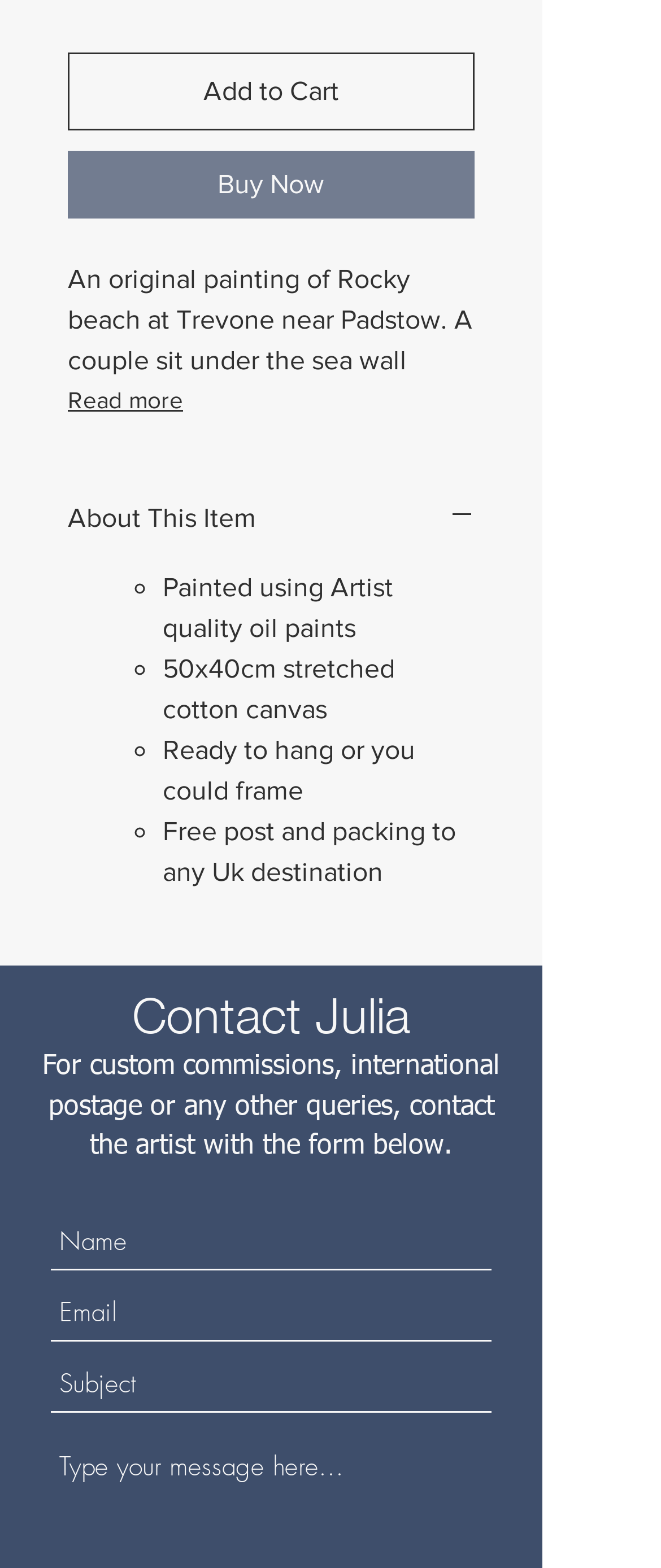Bounding box coordinates are specified in the format (top-left x, top-left y, bottom-right x, bottom-right y). All values are floating point numbers bounded between 0 and 1. Please provide the bounding box coordinate of the region this sentence describes: Buy Now

[0.103, 0.096, 0.718, 0.139]